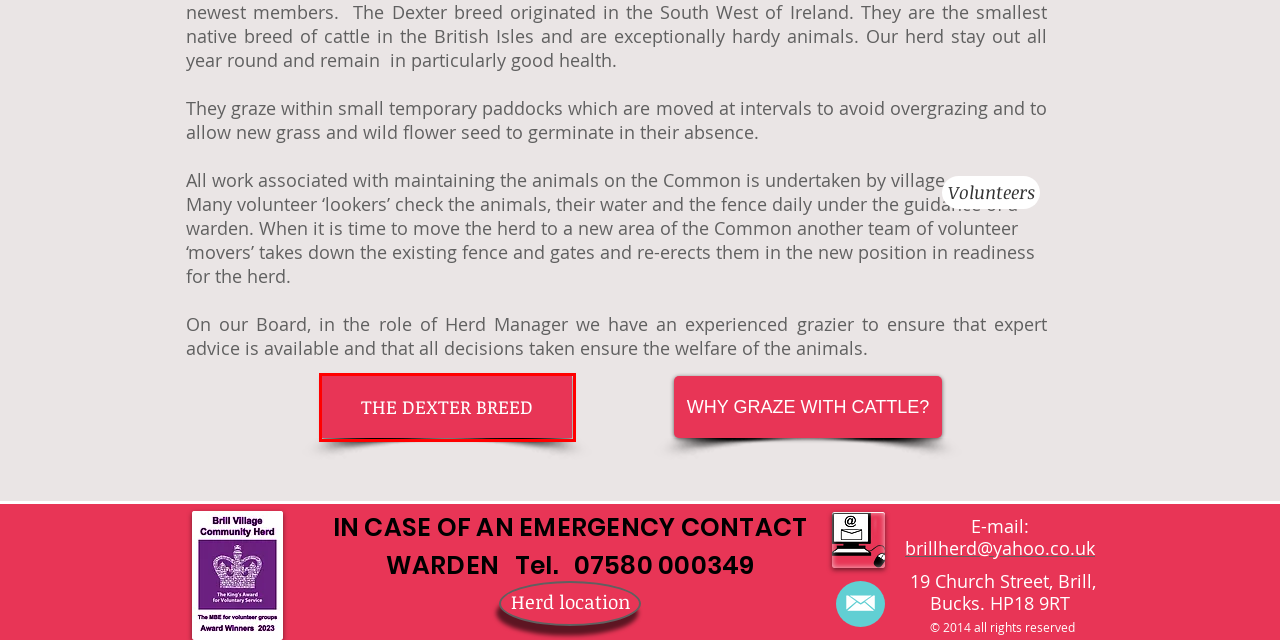Given a screenshot of a webpage with a red rectangle bounding box around a UI element, select the best matching webpage description for the new webpage that appears after clicking the highlighted element. The candidate descriptions are:
A. THE SOCIETY | bvch
B. NEWS | bvch
C. THE COMMON | bvch
D. THE STORY SO FAR | bvch
E. Brill village community herd
F. VOLUNTEERS | bvch
G. The Dexter Breed | bvch
H. LOCATION | bvch

G